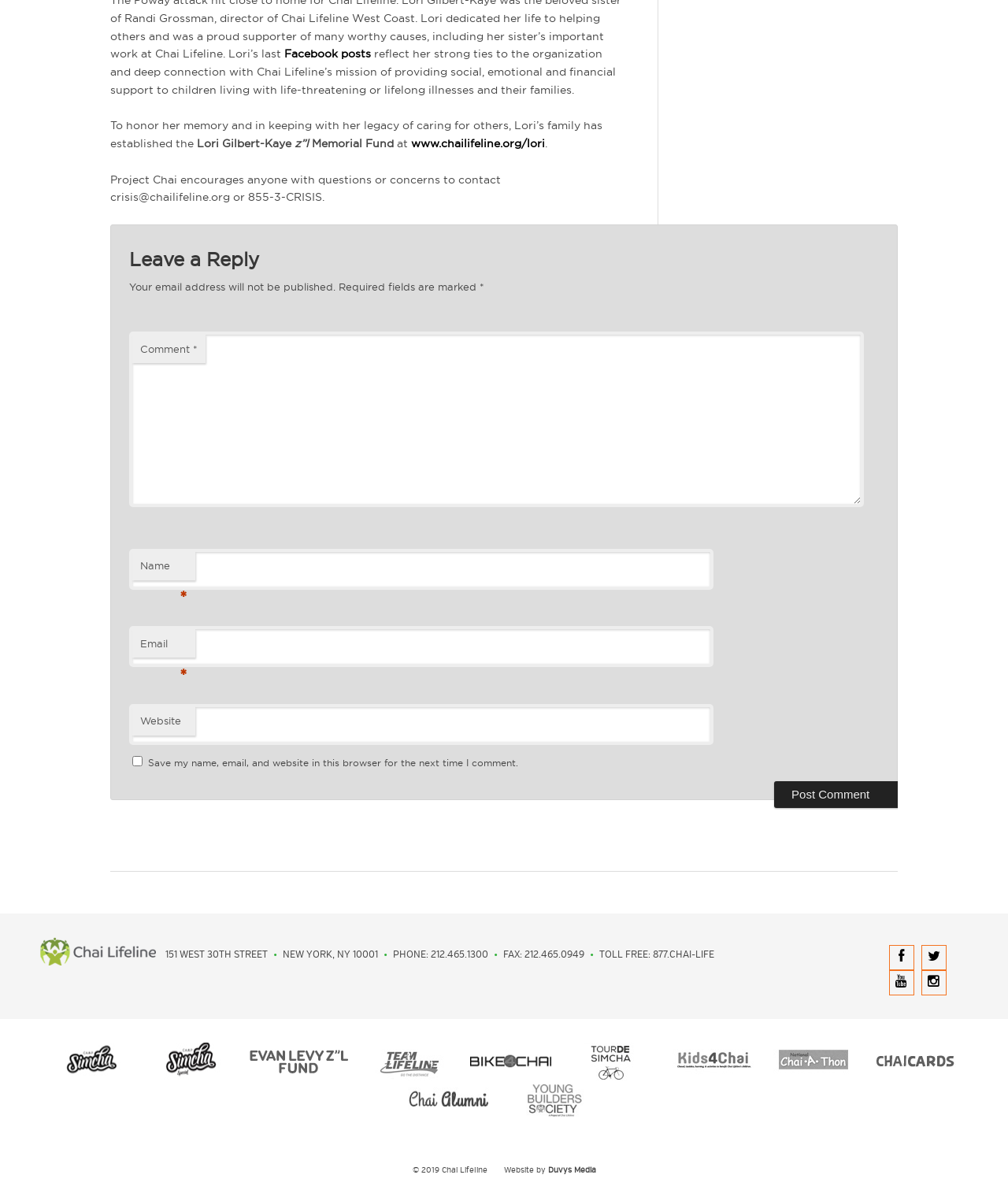From the given element description: "parent_node: Email aria-describedby="email-notes" name="email"", find the bounding box for the UI element. Provide the coordinates as four float numbers between 0 and 1, in the order [left, top, right, bottom].

[0.128, 0.523, 0.708, 0.557]